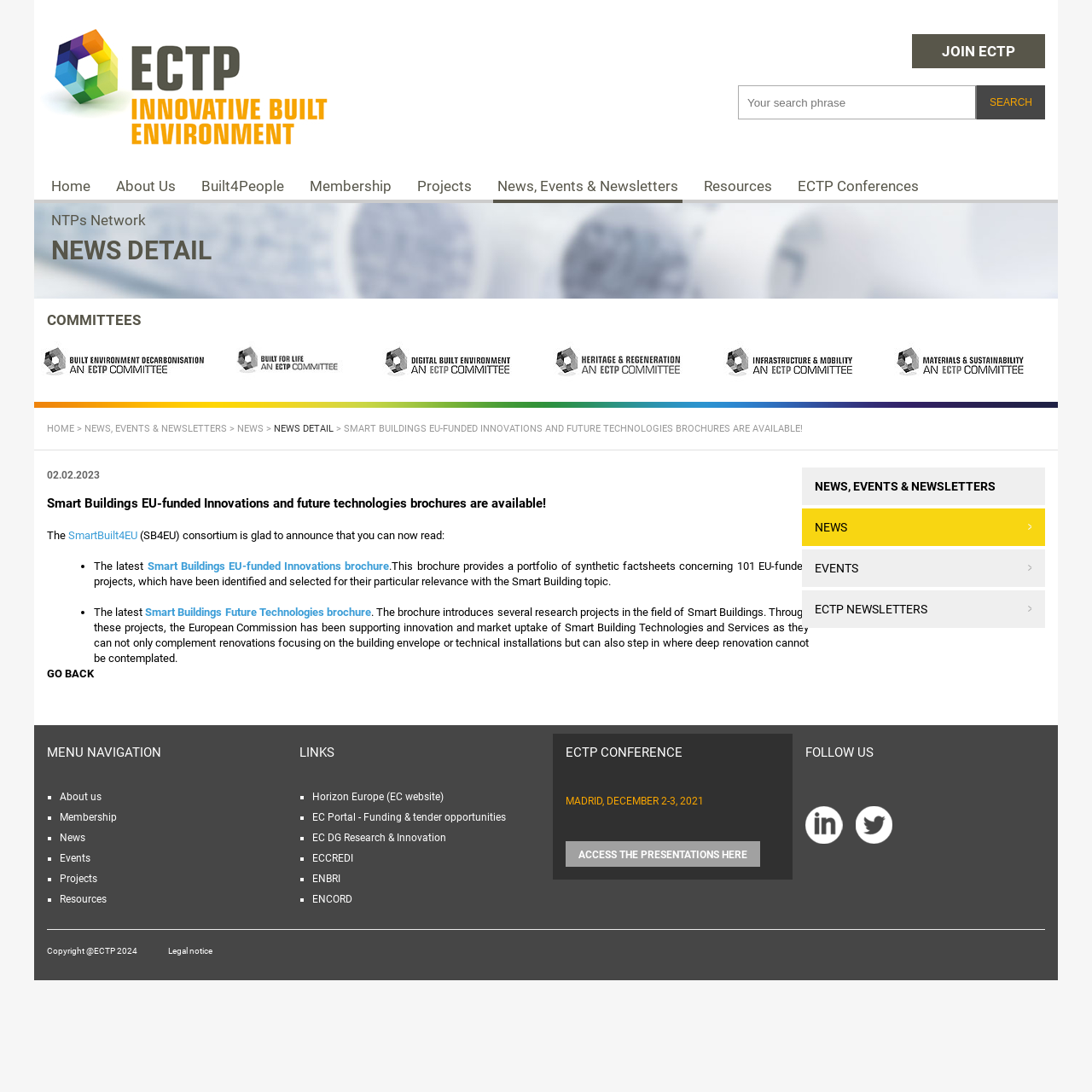Given the webpage screenshot and the description, determine the bounding box coordinates (top-left x, top-left y, bottom-right x, bottom-right y) that define the location of the UI element matching this description: NTPs Network

[0.043, 0.186, 0.138, 0.217]